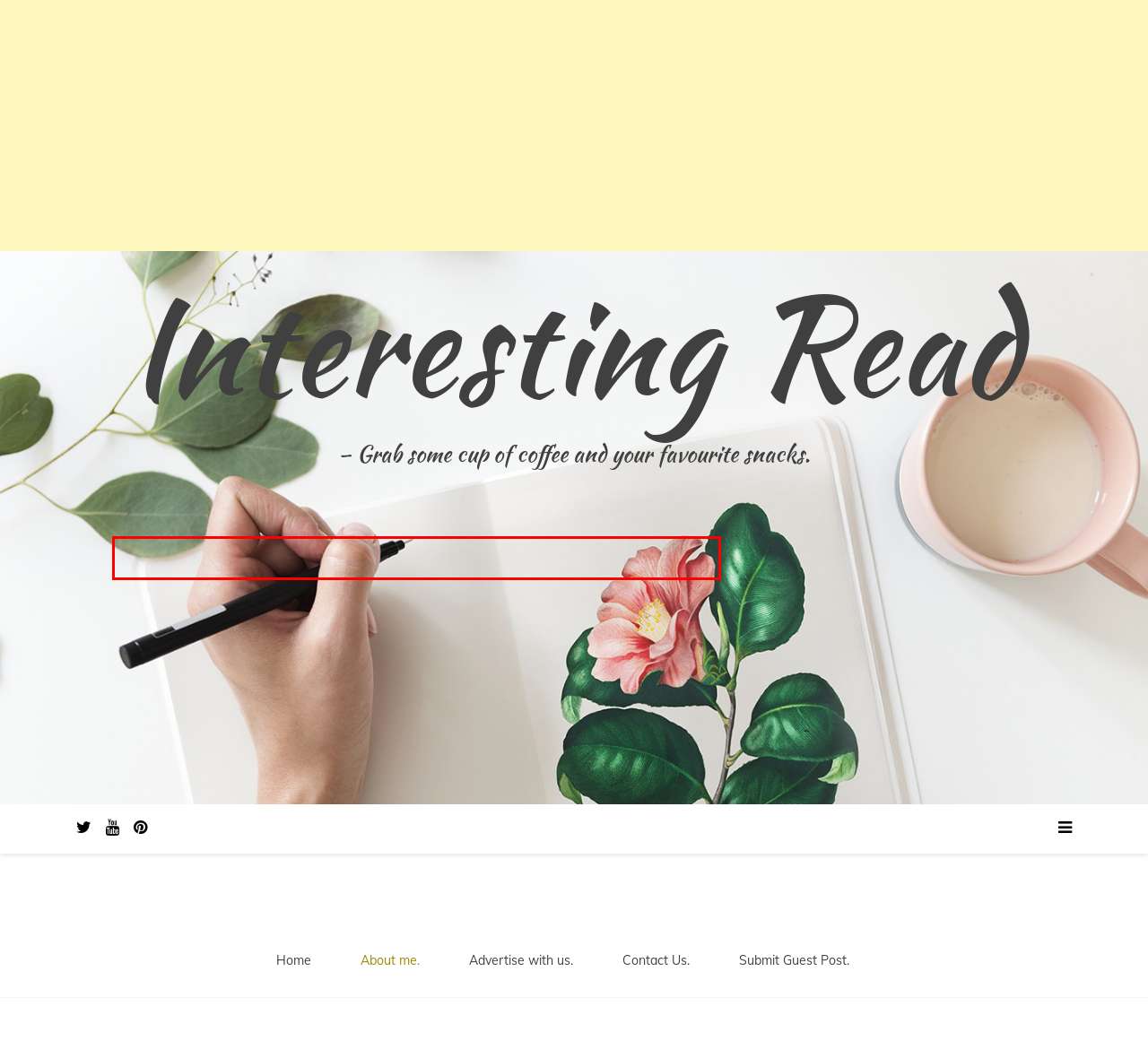Please recognize and transcribe the text located inside the red bounding box in the webpage image.

You can also support me by buying me a coffee with the help of buy me a coffee widget present on this website. Your little contribution will motivate me keep living my passion for writing.